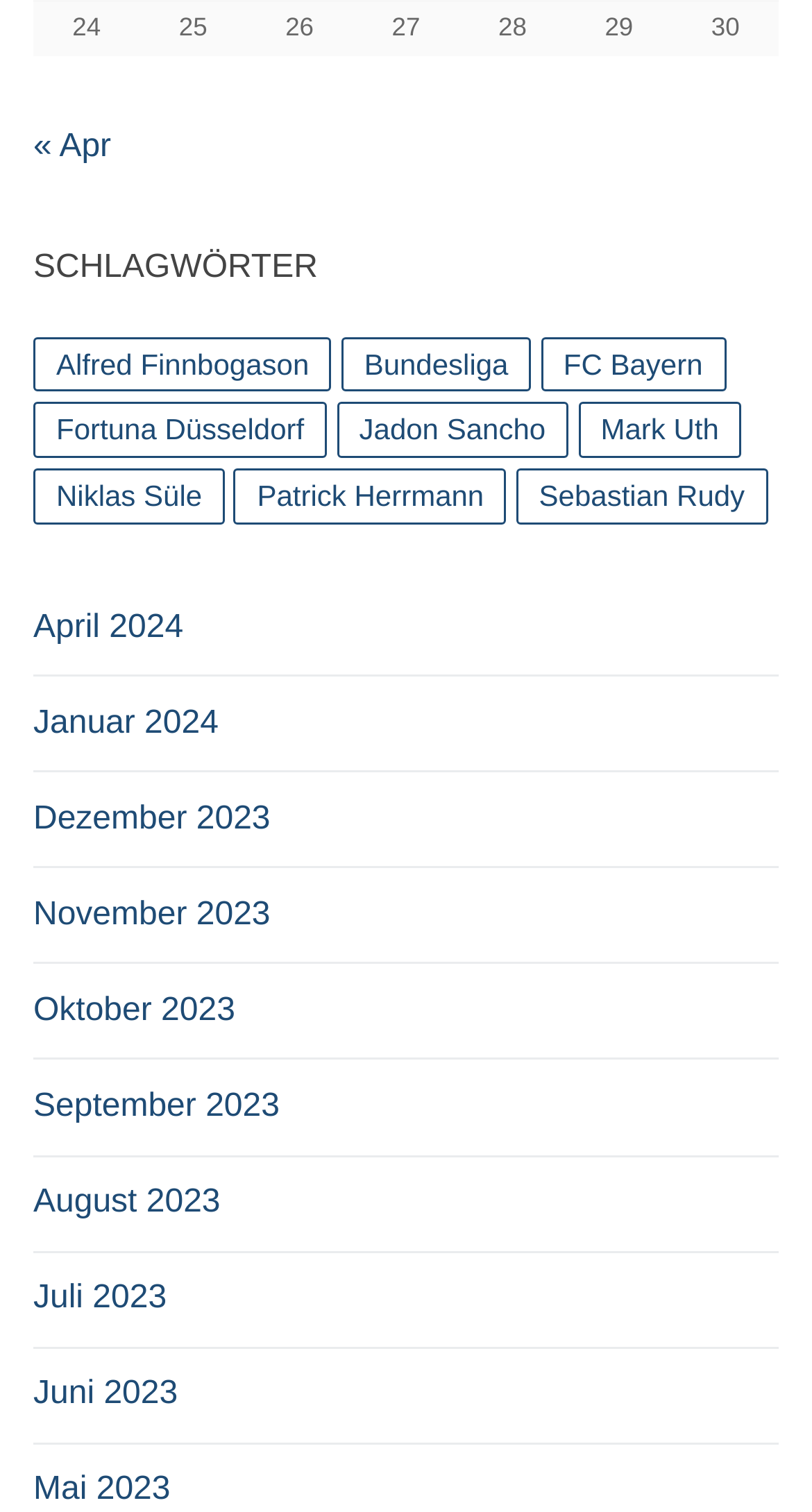Could you indicate the bounding box coordinates of the region to click in order to complete this instruction: "Explore the topic of Bundesliga".

[0.42, 0.223, 0.654, 0.259]